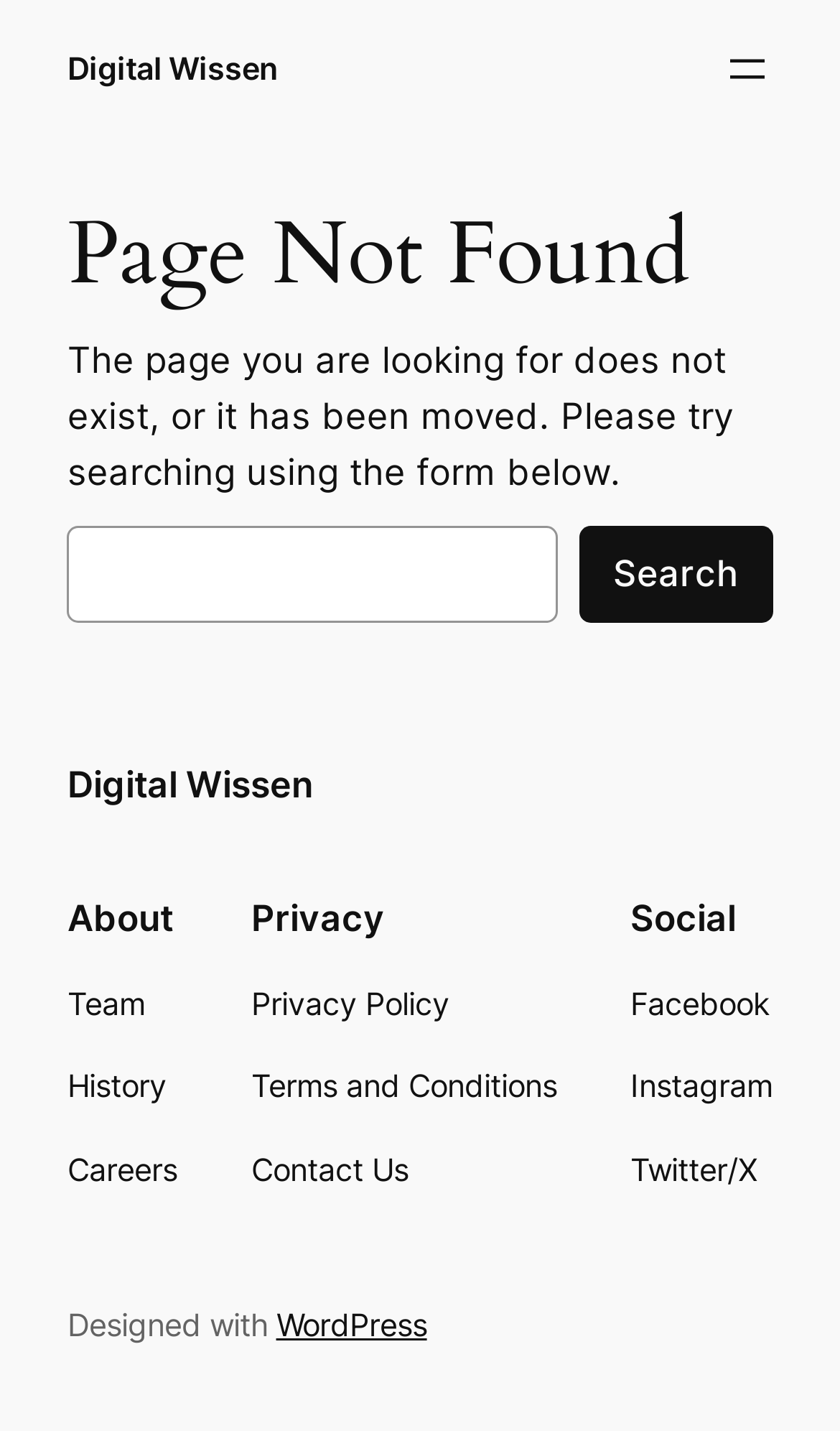Determine the bounding box coordinates for the region that must be clicked to execute the following instruction: "Read more about UK port set to trial hydrogen-generated shore power".

None